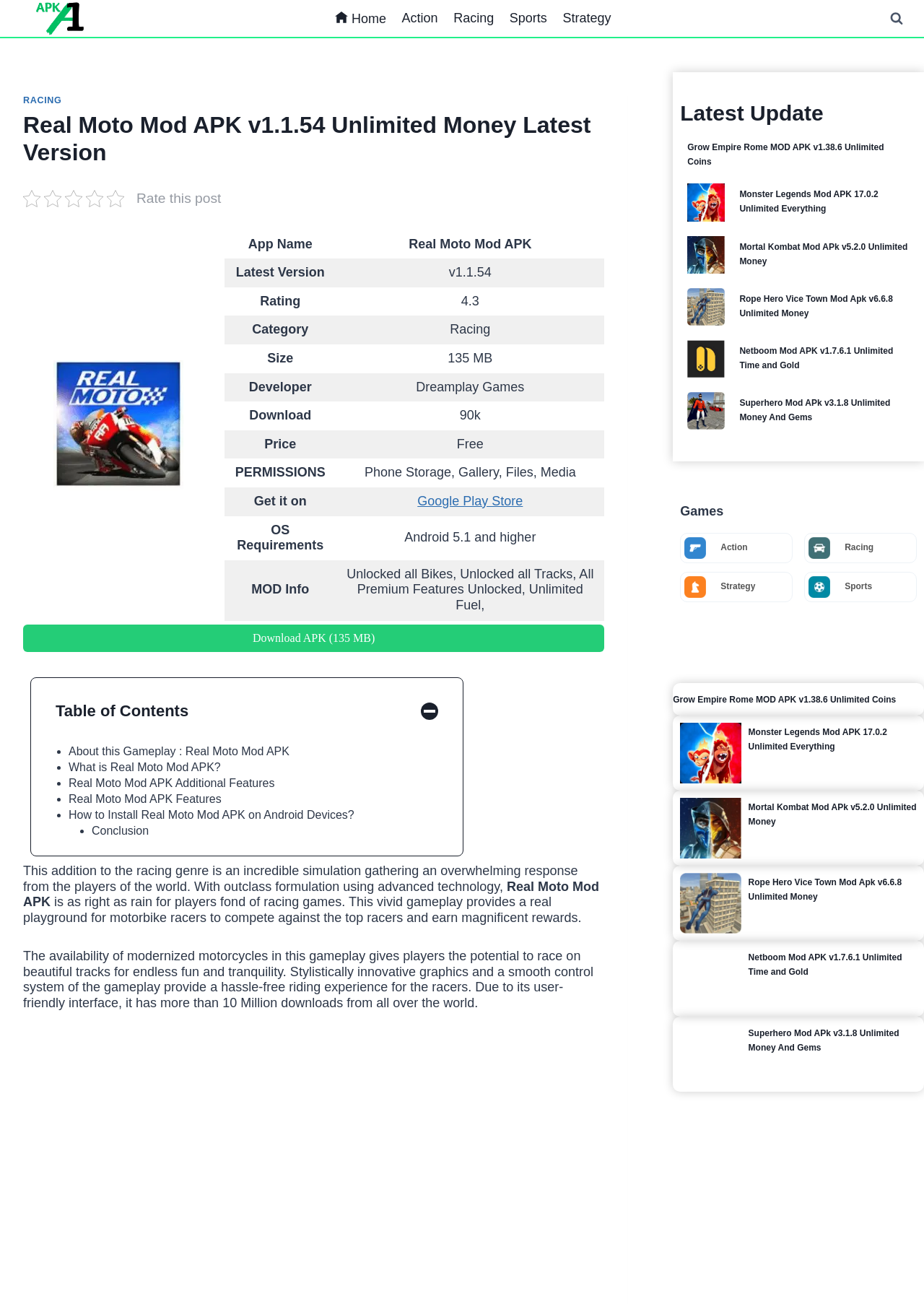Locate the coordinates of the bounding box for the clickable region that fulfills this instruction: "Read about the gameplay features".

[0.074, 0.596, 0.297, 0.605]